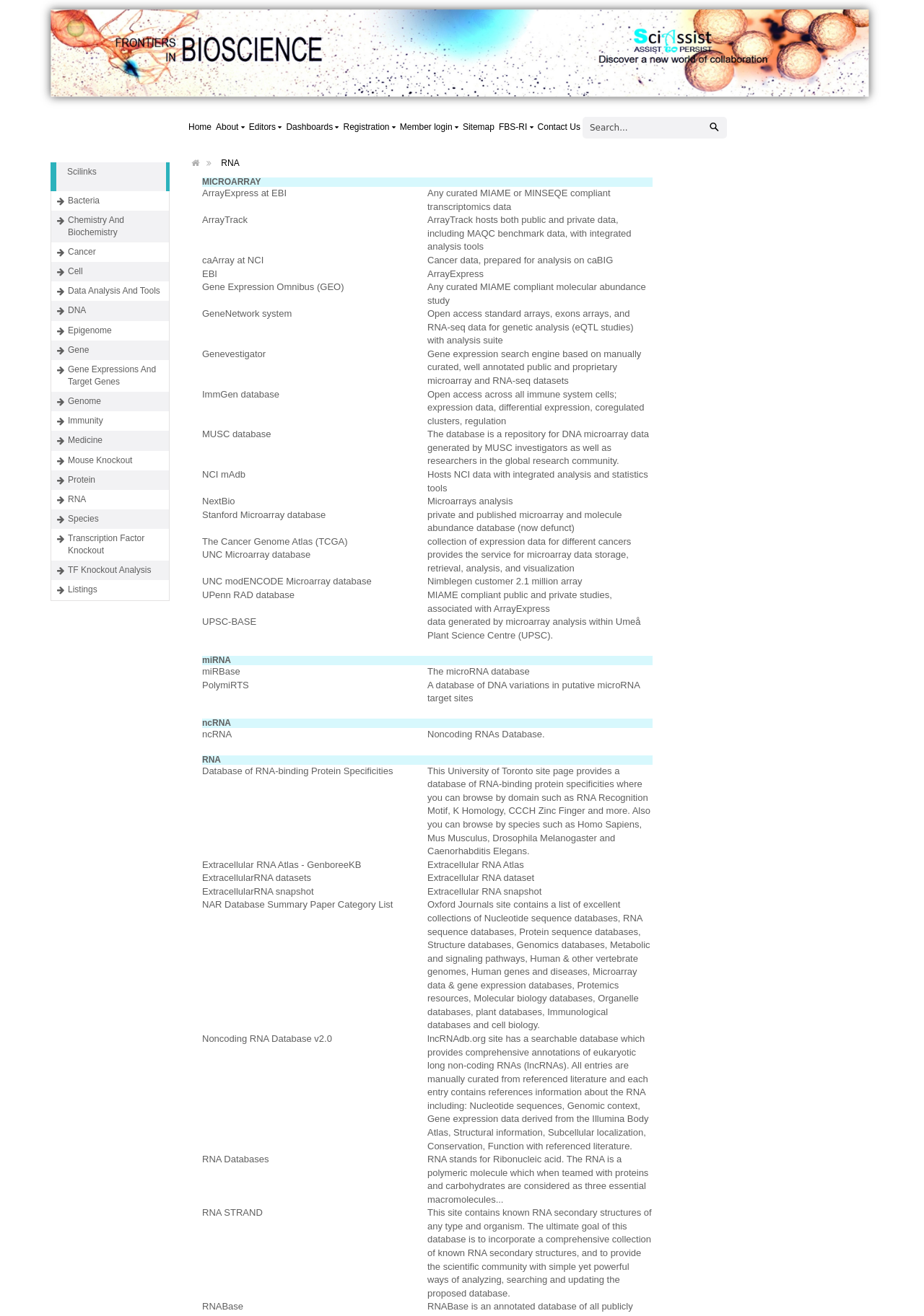Summarize the contents and layout of the webpage in detail.

This webpage is about RNA (Ribonucleic acid) and provides various resources and links related to RNA research. At the top, there is a logo image and a navigation menu with links to different sections, including Home, About, Editors, Dashboards, Registration, Member login, Sitemap, FBS-RI, and Contact Us. 

Below the navigation menu, there is a search bar with a search button. On the left side, there is a list of links to various topics, including Bacteria, Chemistry and Biochemistry, Cancer, Cell, Data Analysis and Tools, DNA, Epigenome, Gene, Gene Expressions and Target Genes, Genome, Immunity, Medicine, Mouse Knockout, Protein, RNA, Species, Transcription Factor Knockout, and Listings.

The main content of the webpage is divided into several sections, each with a heading and a list of links to related resources. The sections include MICROARRAY, ArrayExpress at EBI, ArrayTrack, caArray at NCI, EBI, Gene Expression Omnibus (GEO), GeneNetwork system, Genevestigator, and ImmGen database. Each section provides a brief description of the resource and links to access it.